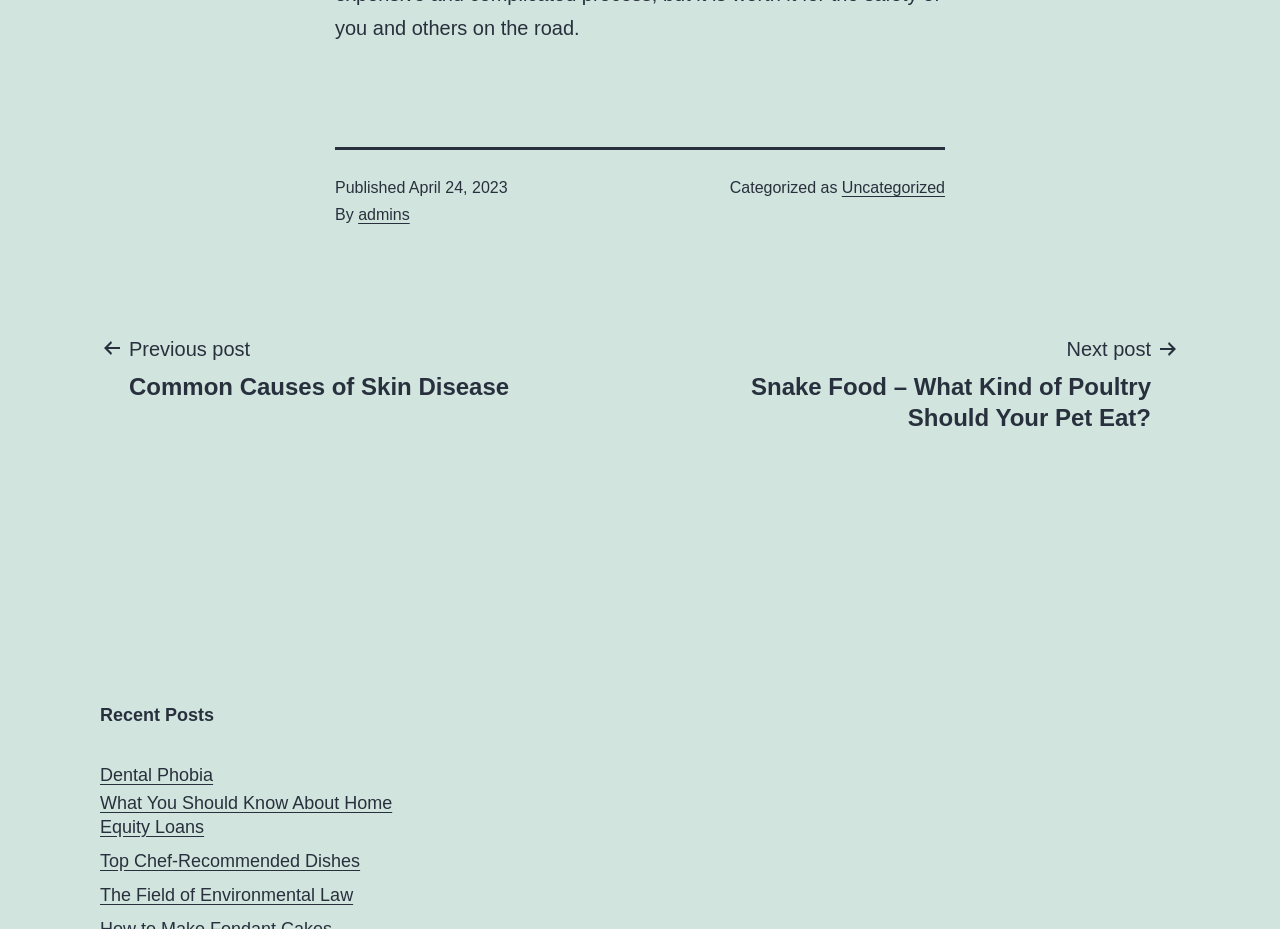Analyze the image and answer the question with as much detail as possible: 
What is the title of the previous post?

I found the title of the previous post by looking at the post navigation section, where it says 'Previous post' followed by the title 'Common Causes of Skin Disease'.